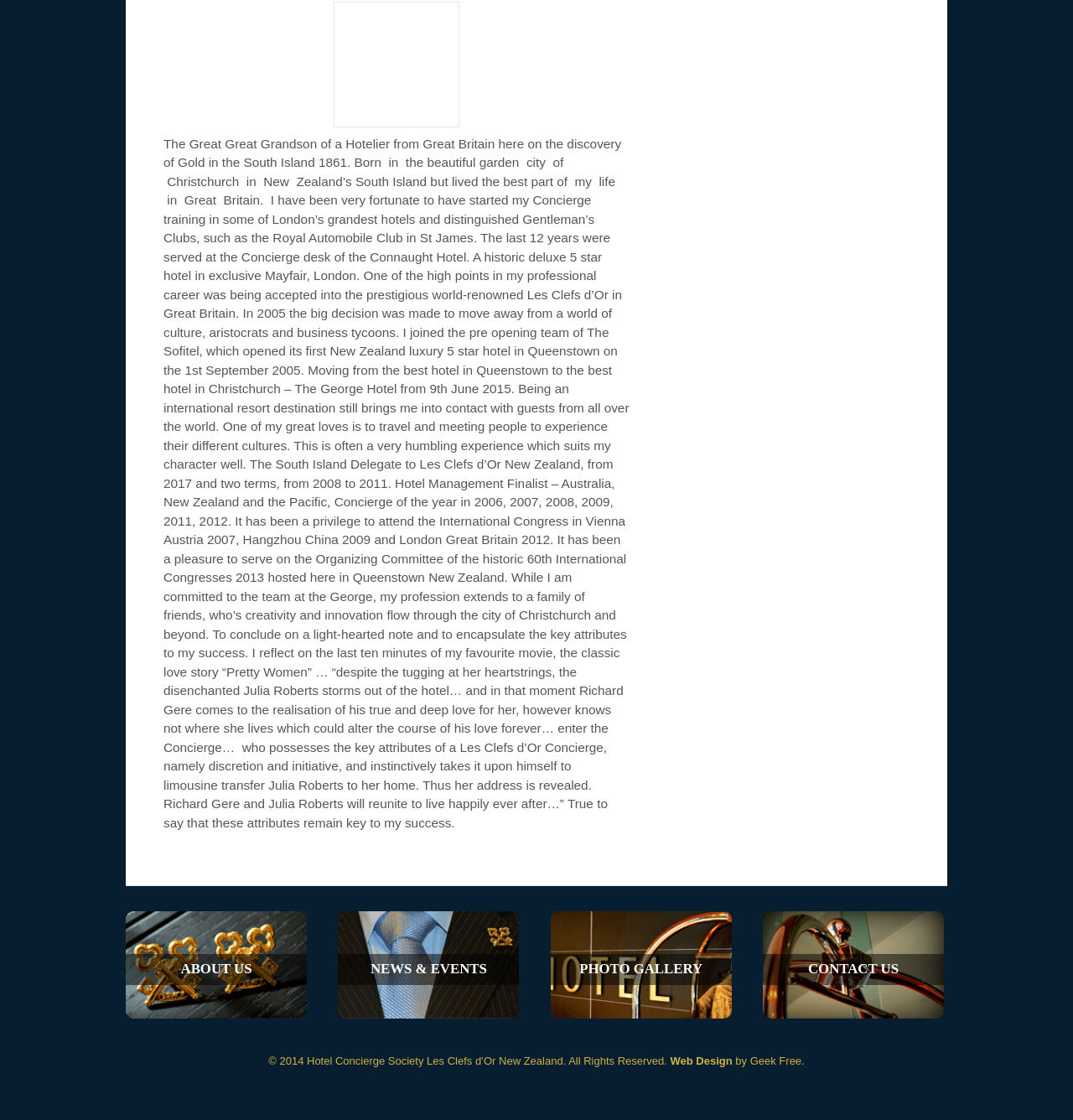Determine the bounding box coordinates for the region that must be clicked to execute the following instruction: "click About".

[0.117, 0.897, 0.286, 0.908]